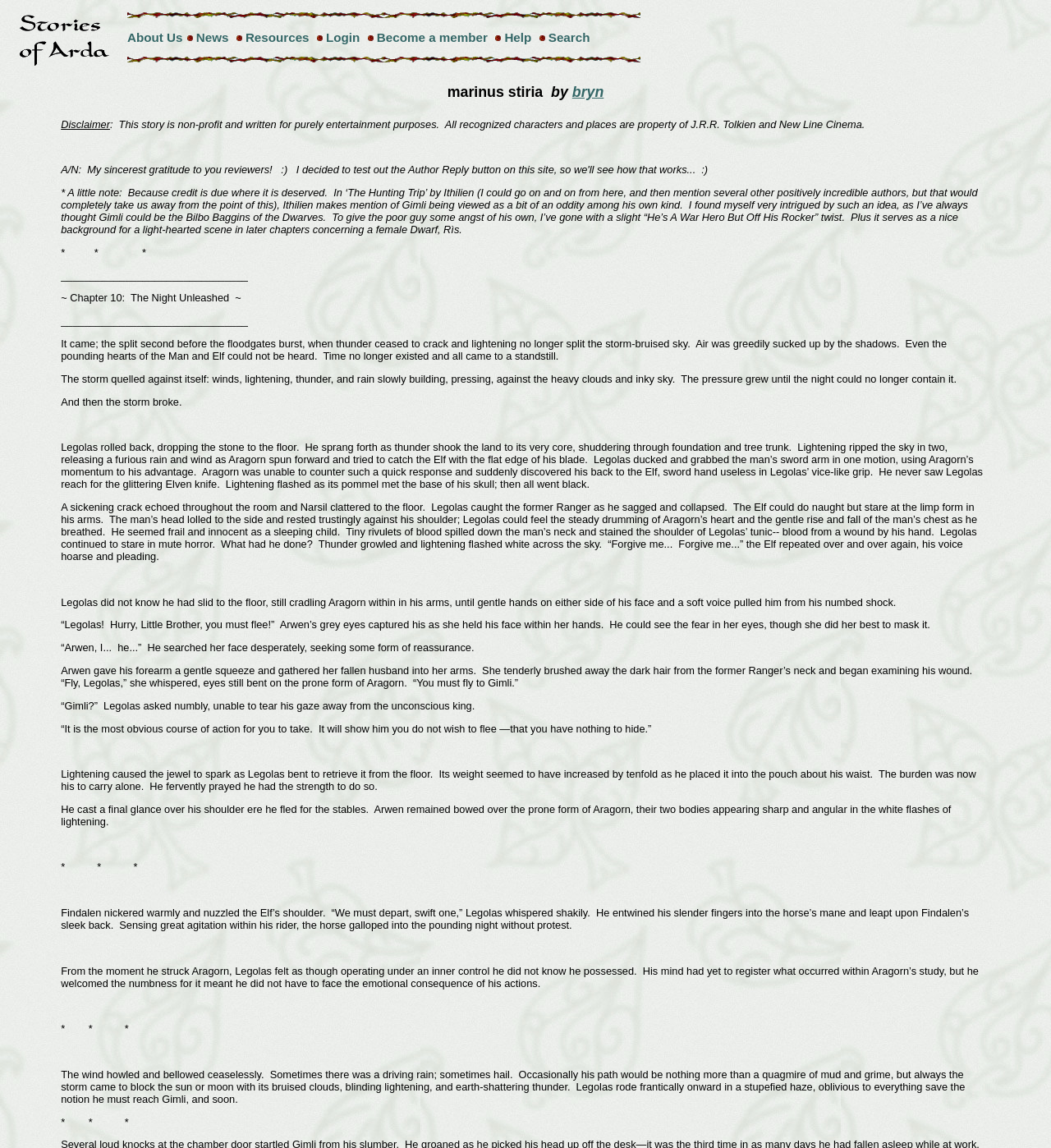What is the name of the story author?
Make sure to answer the question with a detailed and comprehensive explanation.

I looked at the heading element and found the link 'bryn' which is likely the author of the story.